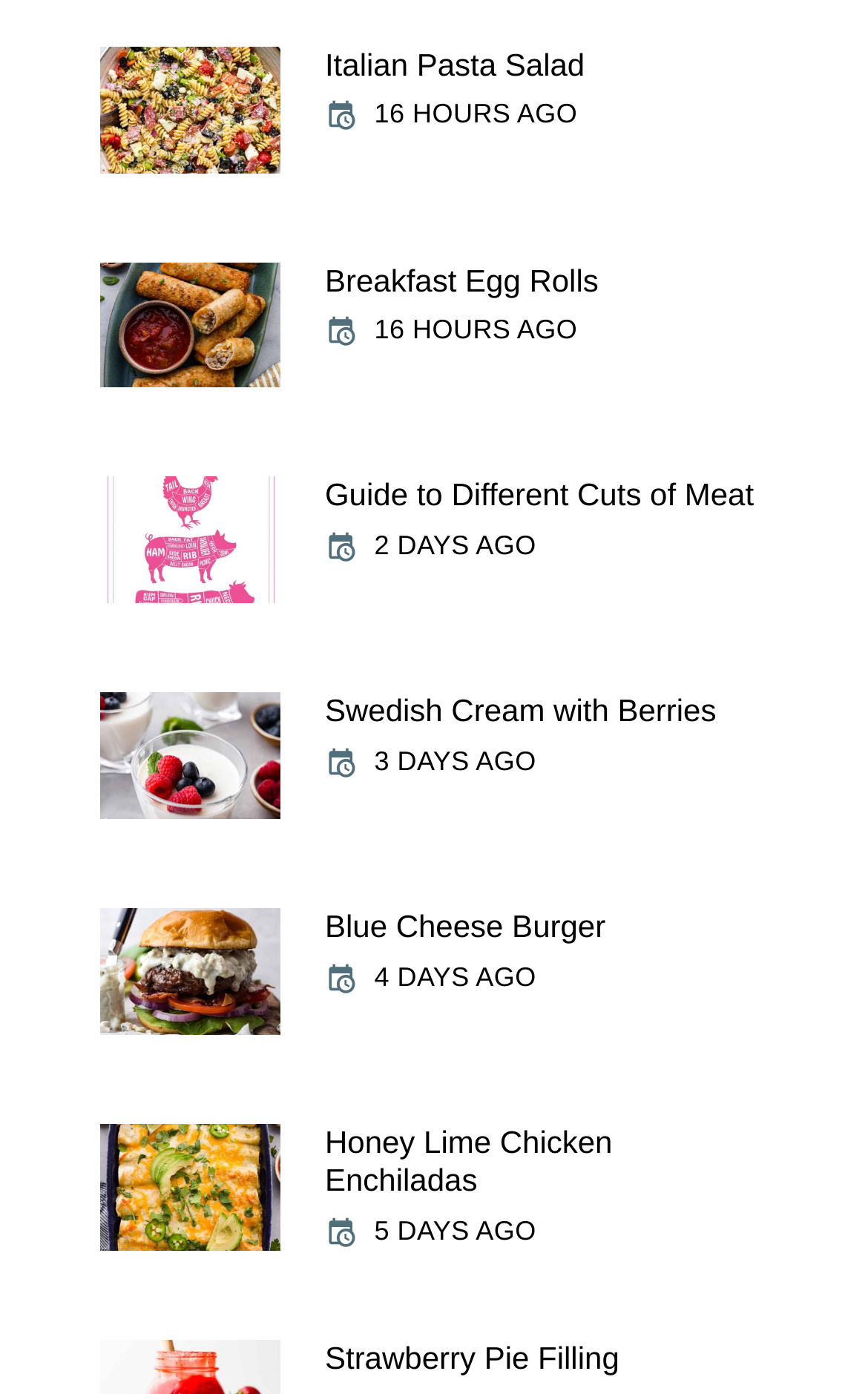Please determine the bounding box coordinates of the element to click in order to execute the following instruction: "Check Breakfast Egg Rolls". The coordinates should be four float numbers between 0 and 1, specified as [left, top, right, bottom].

[0.374, 0.188, 0.69, 0.213]